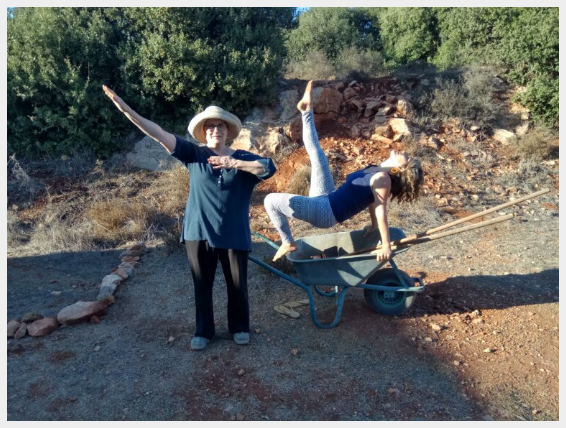Provide your answer in one word or a succinct phrase for the question: 
What is the background of the scene?

Rocky terrain and lush greenery